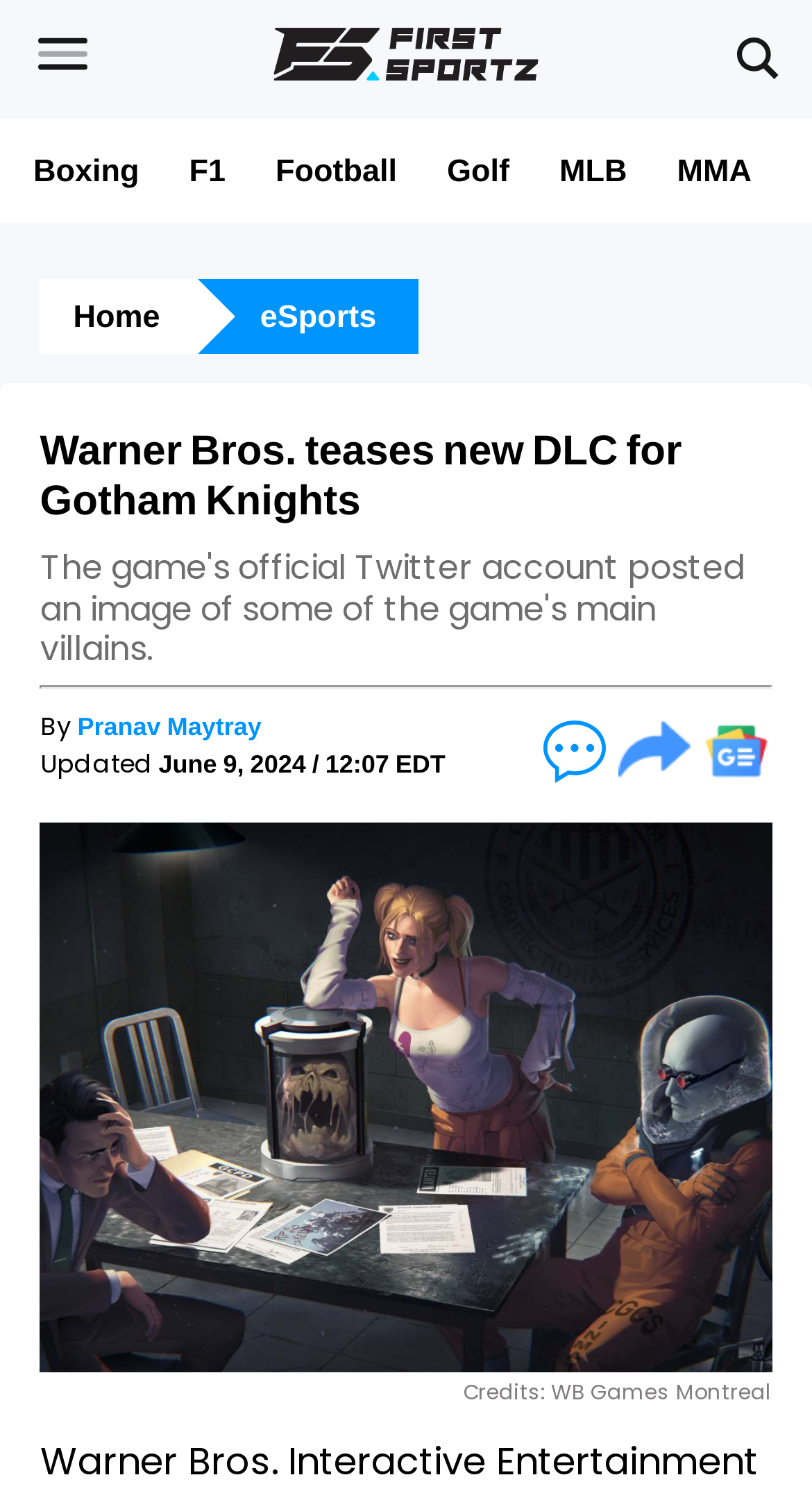Find the bounding box coordinates of the element's region that should be clicked in order to follow the given instruction: "View the comments". The coordinates should consist of four float numbers between 0 and 1, i.e., [left, top, right, bottom].

[0.669, 0.483, 0.746, 0.524]